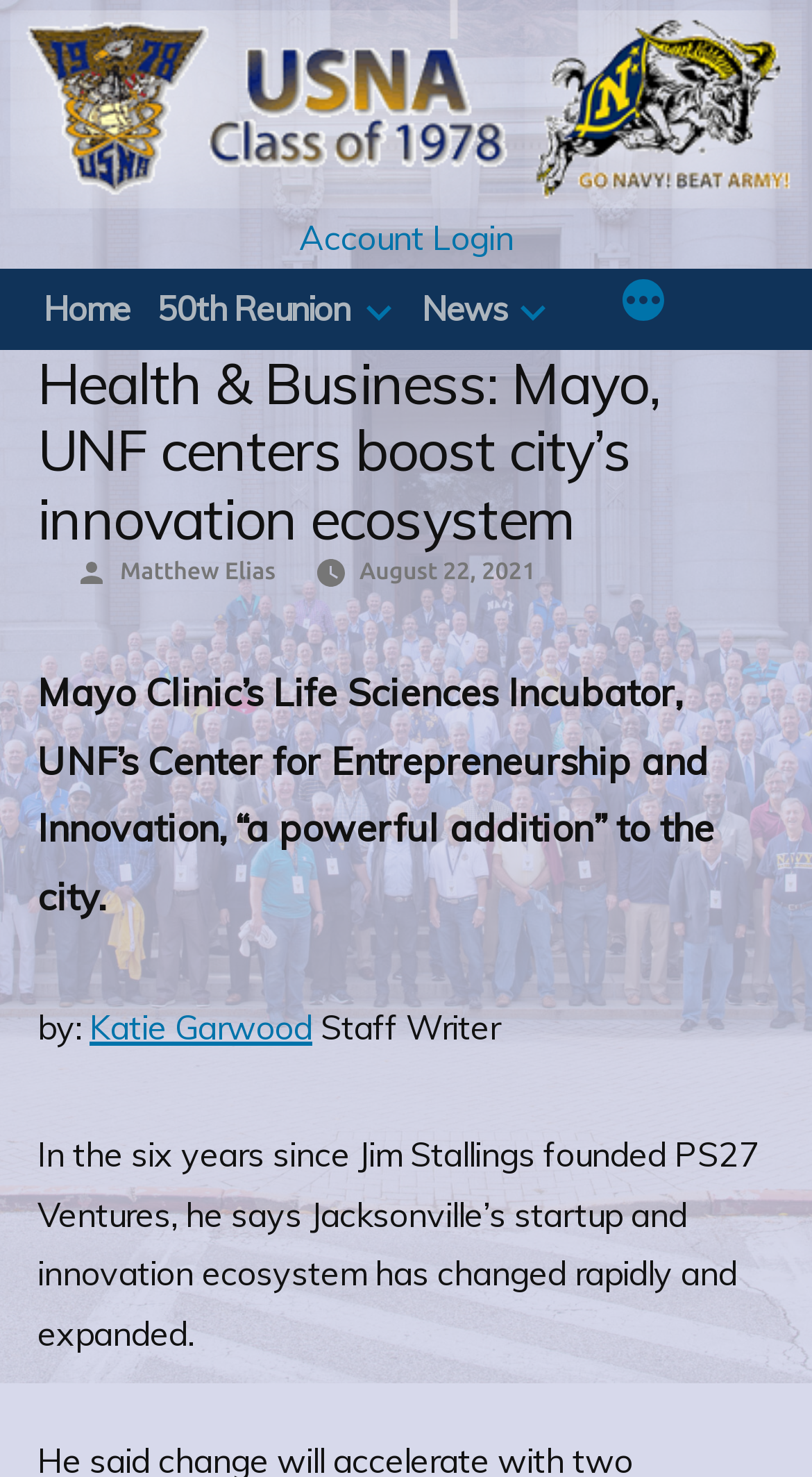What is the name of the person quoted in the article?
Based on the image, respond with a single word or phrase.

Jim Stallings